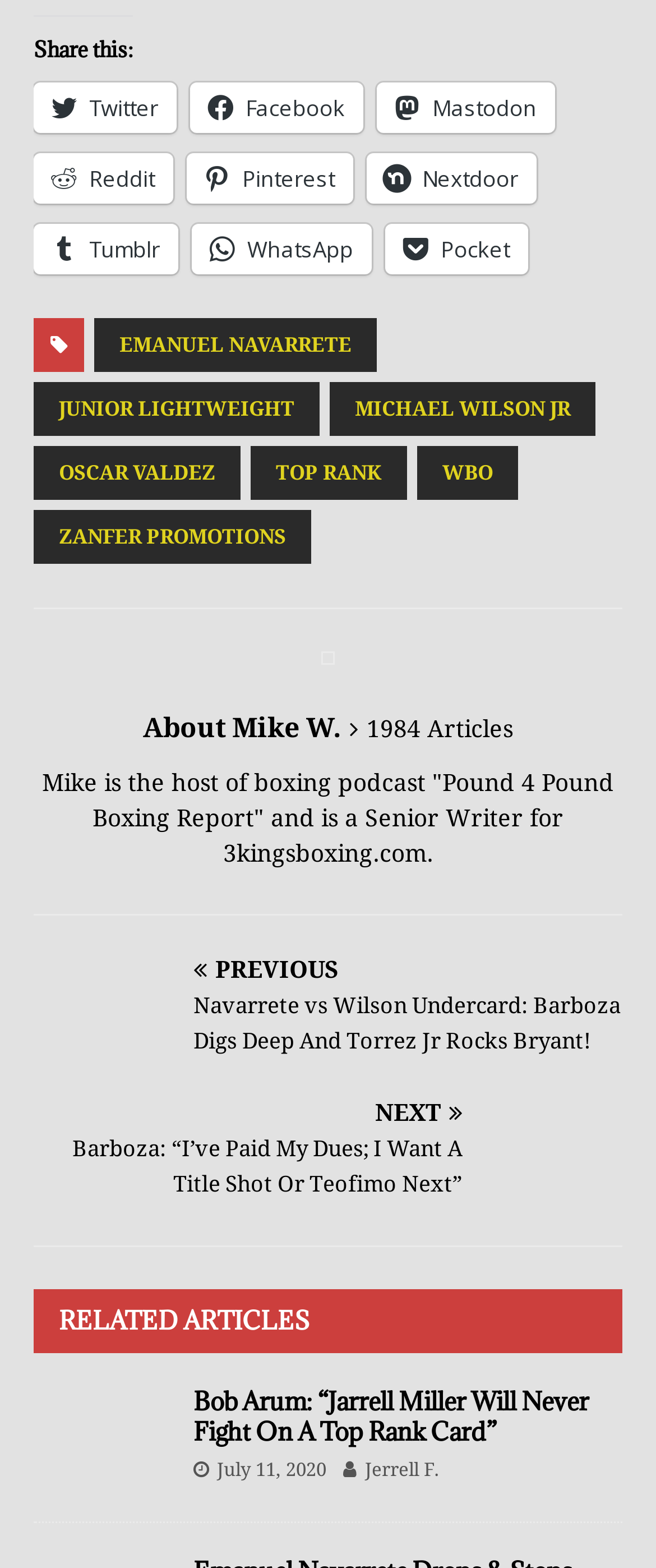Specify the bounding box coordinates of the area to click in order to follow the given instruction: "Read about Emanuel Navarrete."

[0.144, 0.468, 0.574, 0.502]